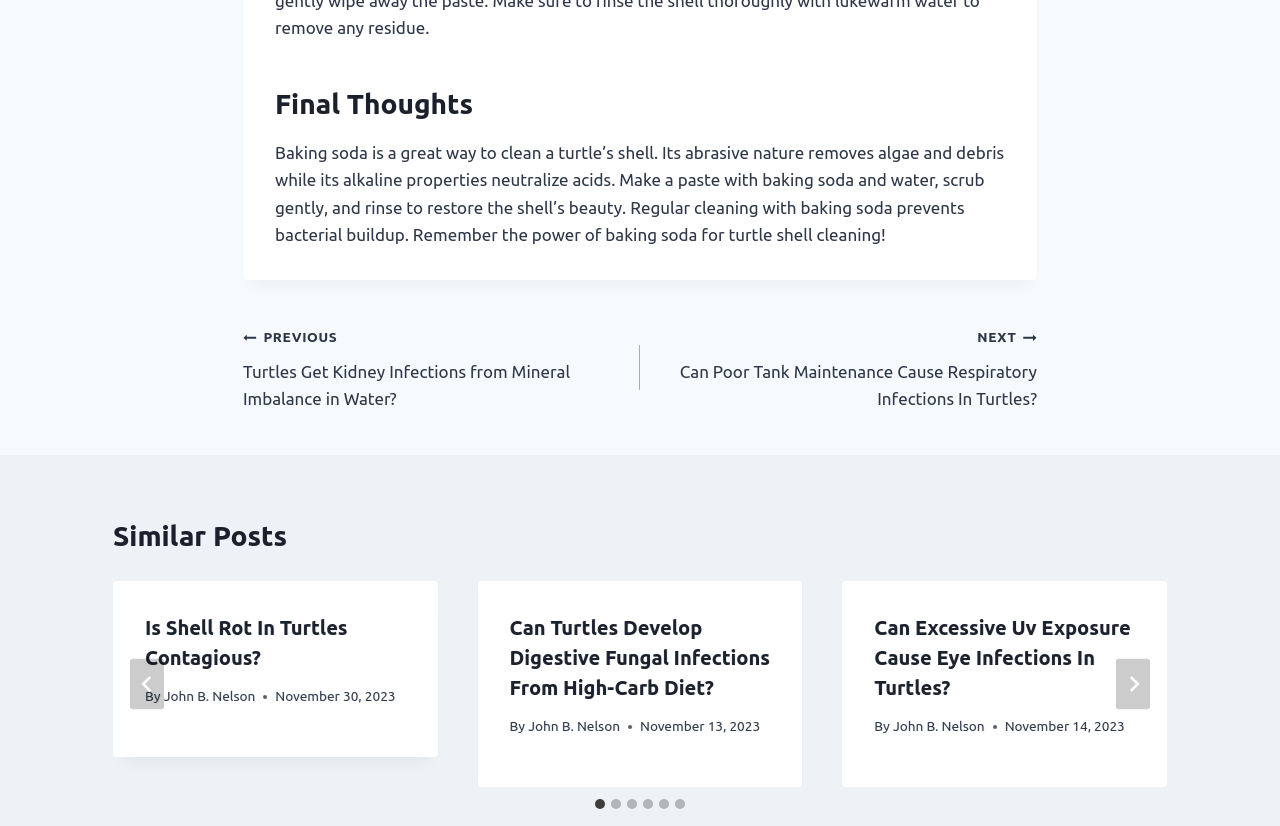Please find the bounding box coordinates of the element that must be clicked to perform the given instruction: "Click the 'Can Turtles Develop Digestive Fungal Infections From High-Carb Diet?' link". The coordinates should be four float numbers from 0 to 1, i.e., [left, top, right, bottom].

[0.398, 0.745, 0.602, 0.846]